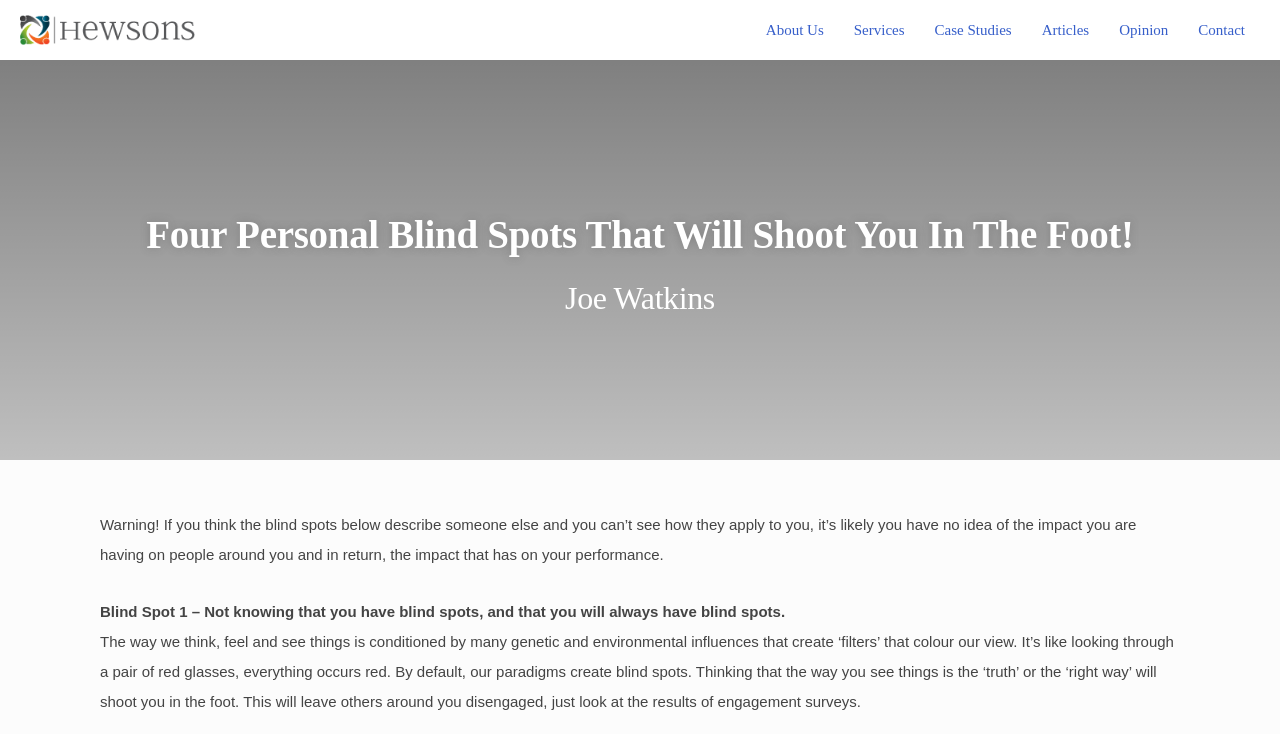Please identify the bounding box coordinates of the region to click in order to complete the task: "Click the 'About Us' link". The coordinates must be four float numbers between 0 and 1, specified as [left, top, right, bottom].

[0.587, 0.0, 0.655, 0.082]